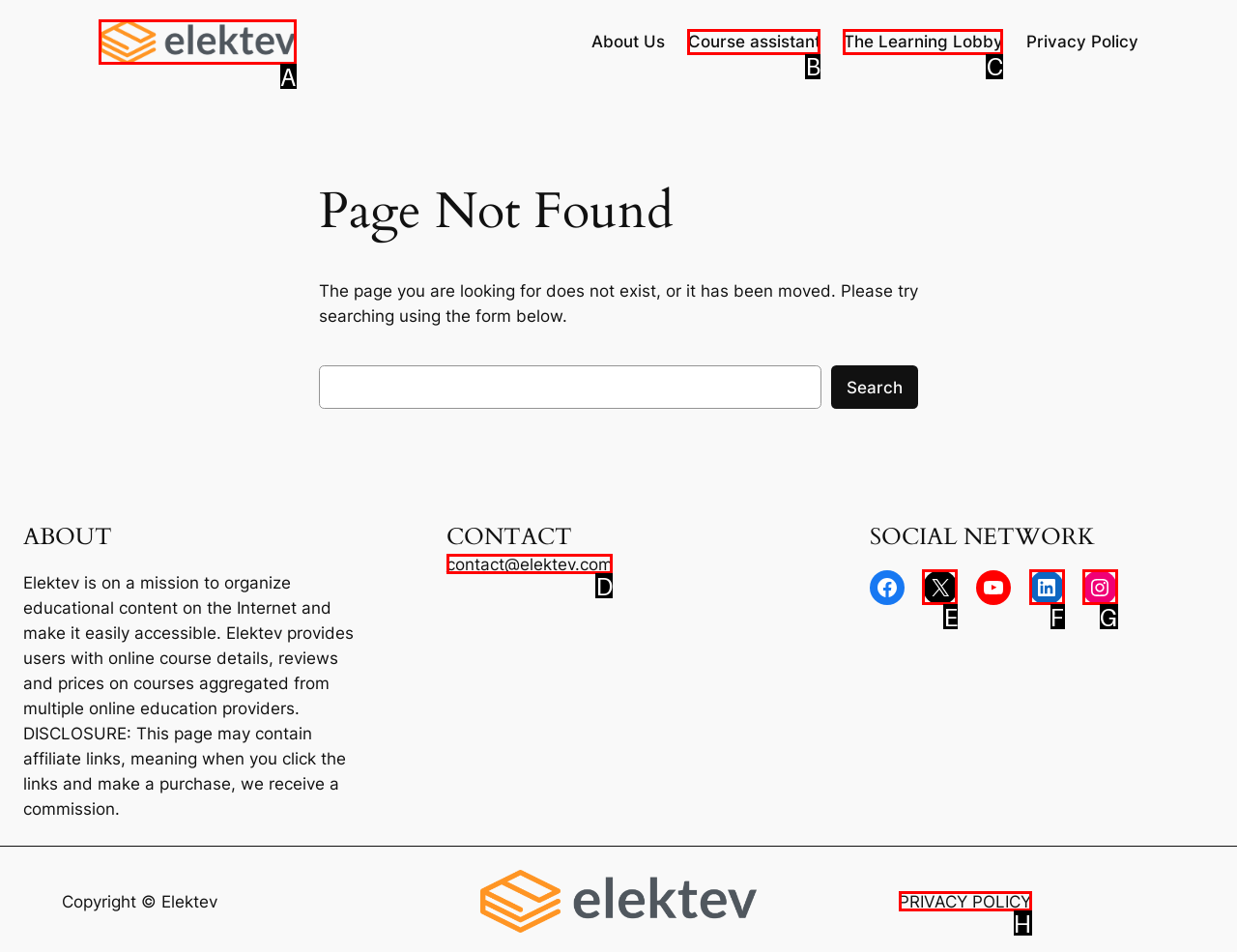From the given choices, which option should you click to complete this task: contact elektev? Answer with the letter of the correct option.

D